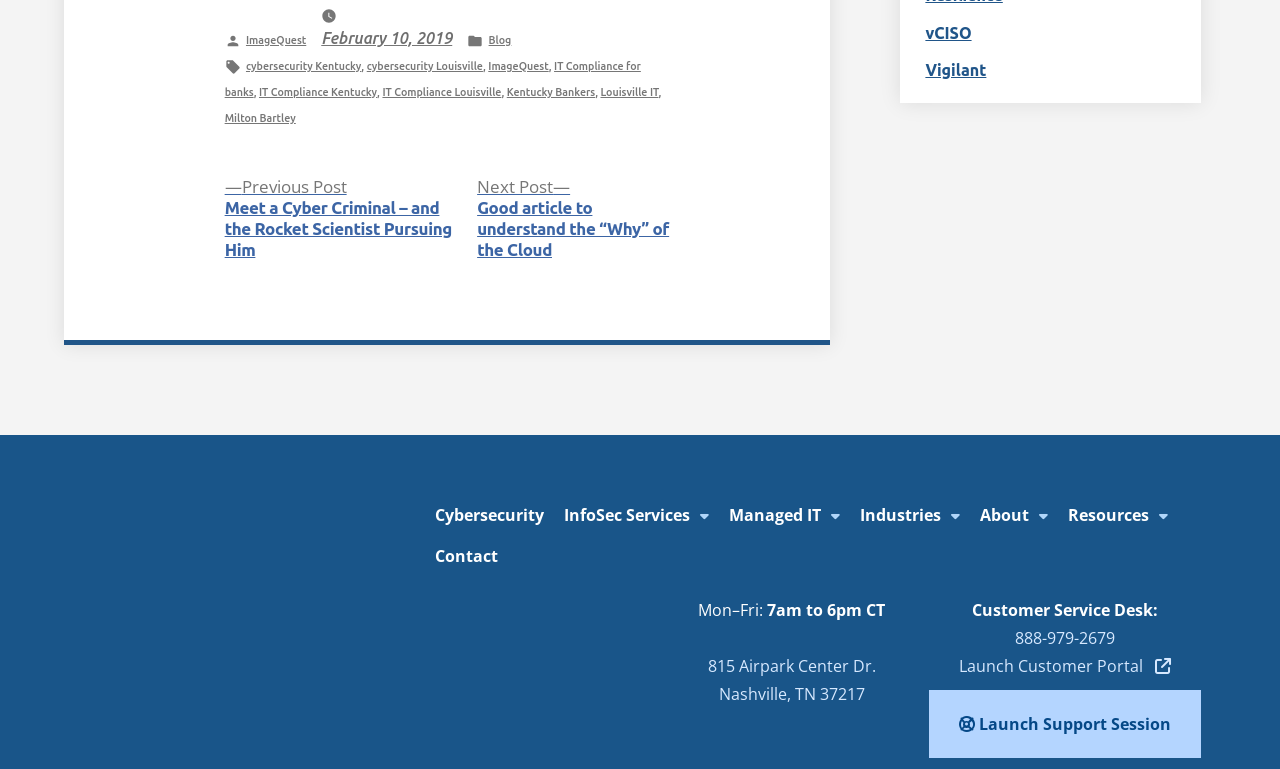Please specify the bounding box coordinates of the region to click in order to perform the following instruction: "View the 'Cybersecurity' page".

[0.332, 0.644, 0.432, 0.696]